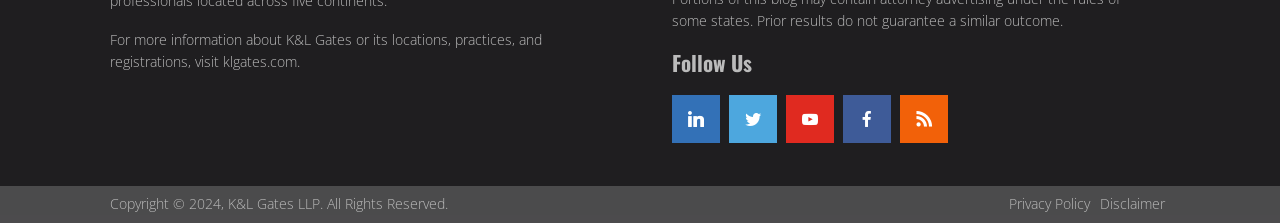What social media platforms can you follow K&L Gates on?
Using the information from the image, answer the question thoroughly.

The social media platforms are listed under the 'Follow Us' heading, with each platform represented by an icon and a link. The links are for LinkedIn, Twitter, YouTube, Facebook, and RSS.